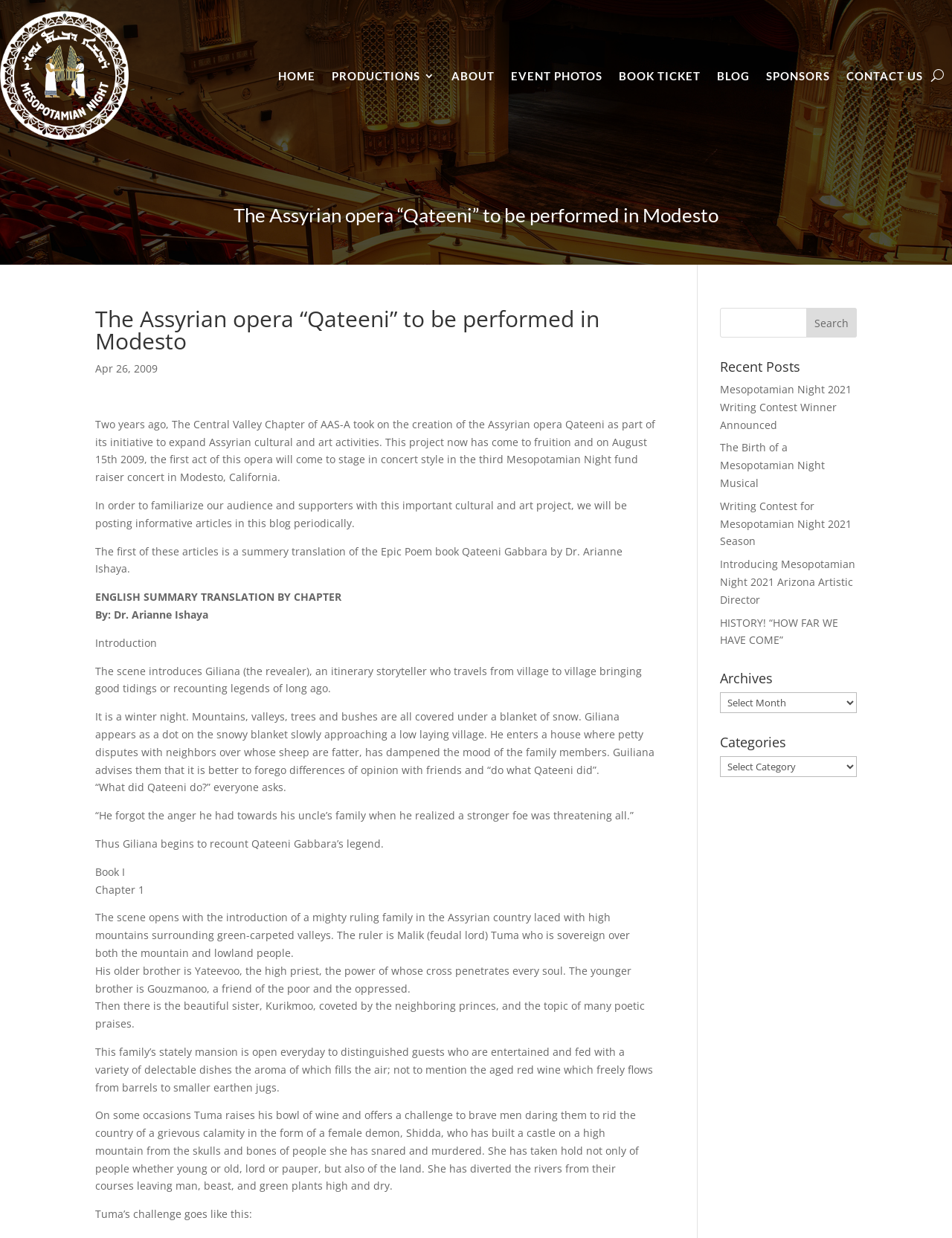Determine the bounding box coordinates of the section to be clicked to follow the instruction: "Click the HOME link". The coordinates should be given as four float numbers between 0 and 1, formatted as [left, top, right, bottom].

[0.292, 0.009, 0.331, 0.113]